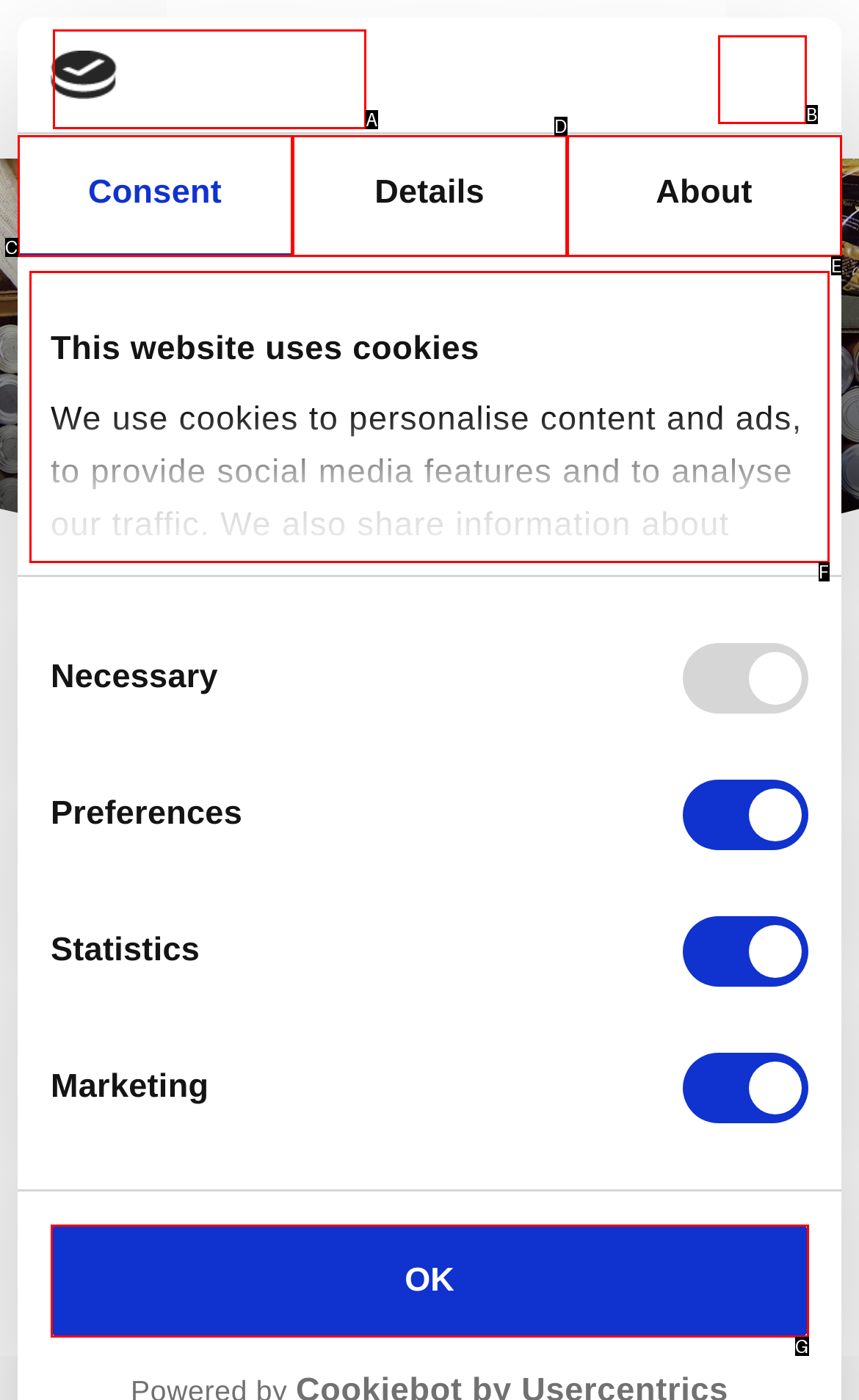Choose the option that matches the following description: Contact us
Reply with the letter of the selected option directly.

B